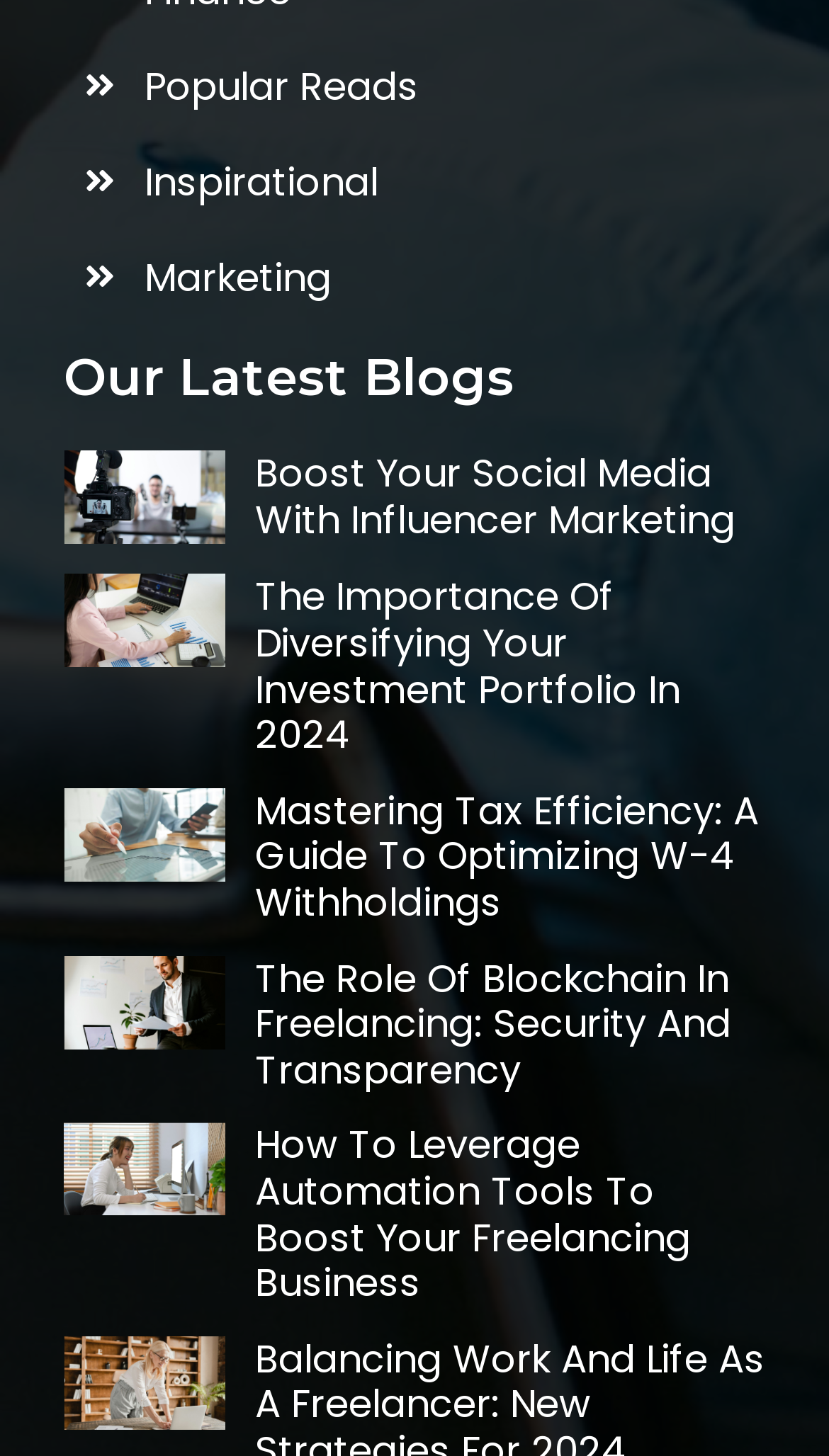Kindly provide the bounding box coordinates of the section you need to click on to fulfill the given instruction: "Read Boost Your Social Media With Influencer Marketing".

[0.307, 0.31, 0.923, 0.373]